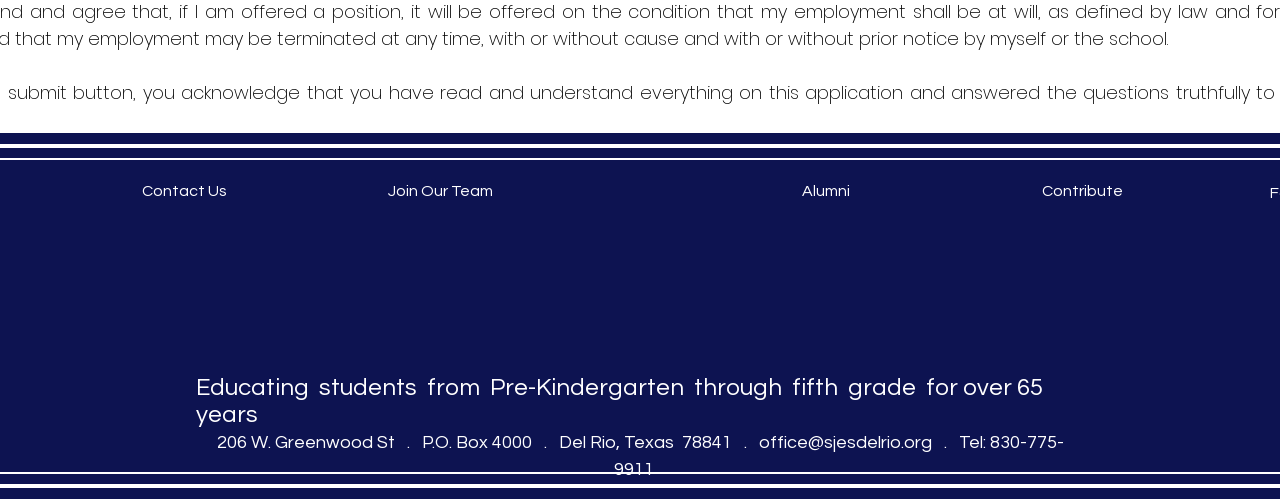Give a one-word or short-phrase answer to the following question: 
What grades does the school educate?

Pre-Kindergarten through fifth grade